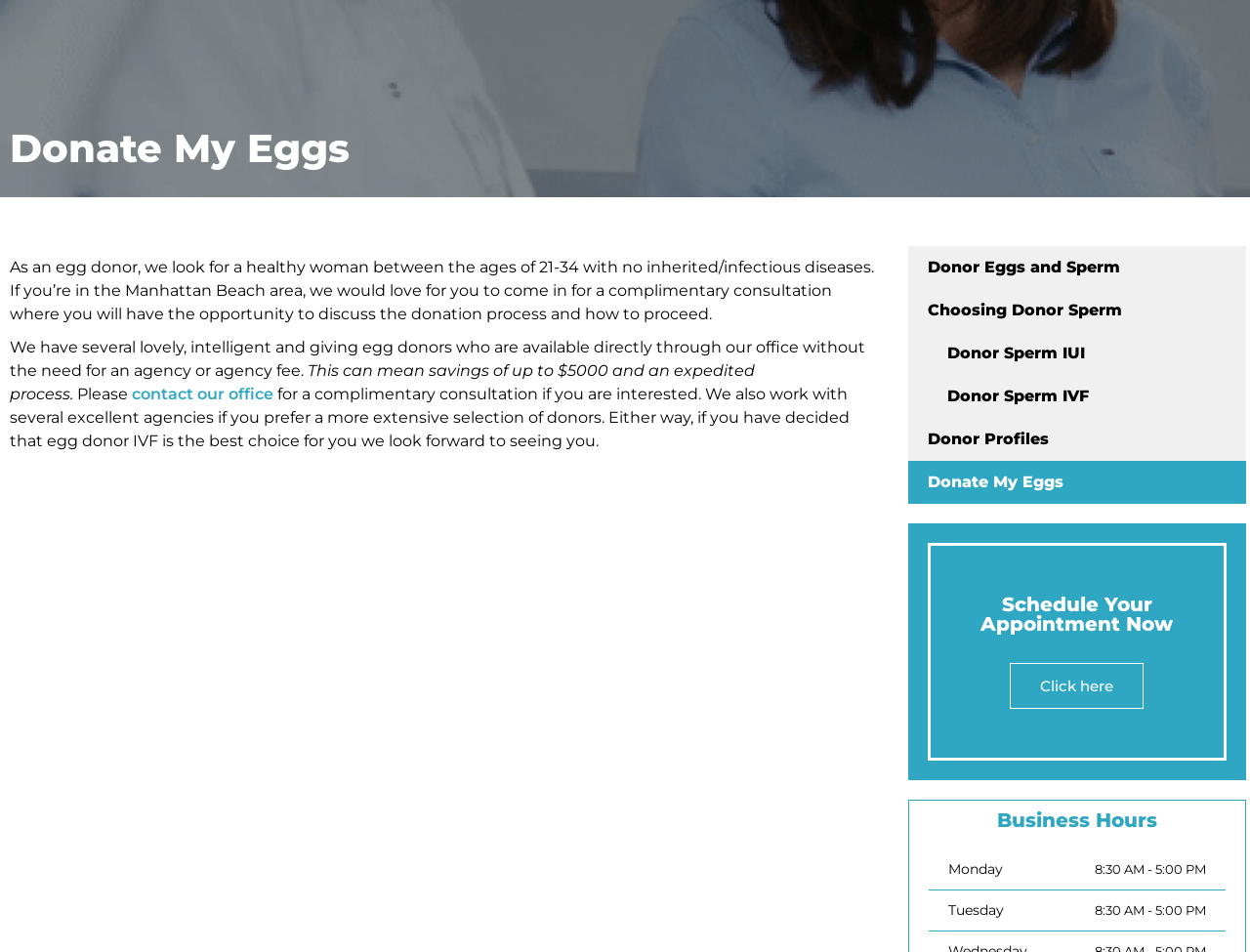Using the element description: "Donor Profiles", determine the bounding box coordinates. The coordinates should be in the format [left, top, right, bottom], with values between 0 and 1.

[0.727, 0.439, 0.997, 0.484]